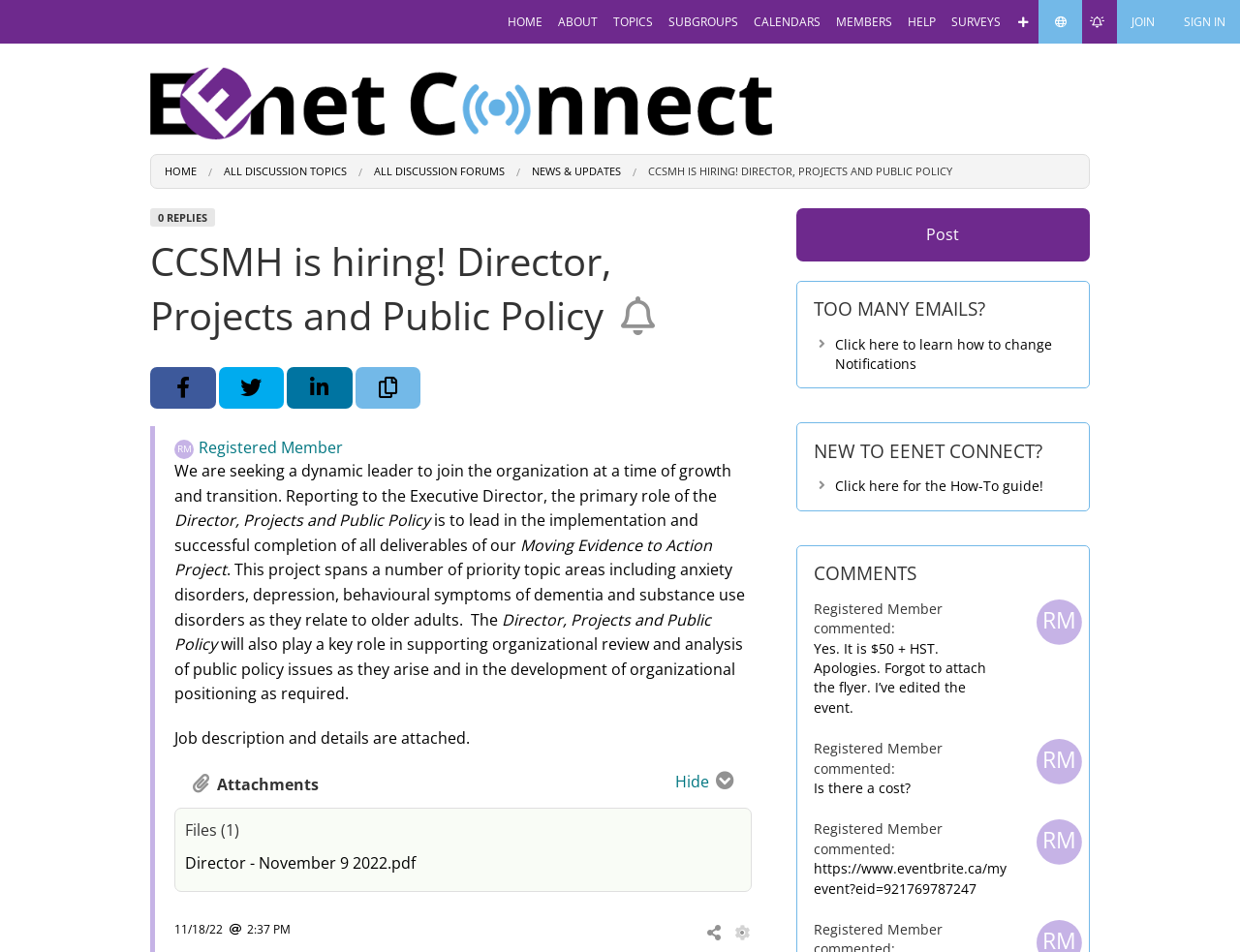Locate the bounding box coordinates of the clickable region to complete the following instruction: "Share on Facebook."

[0.121, 0.385, 0.174, 0.429]